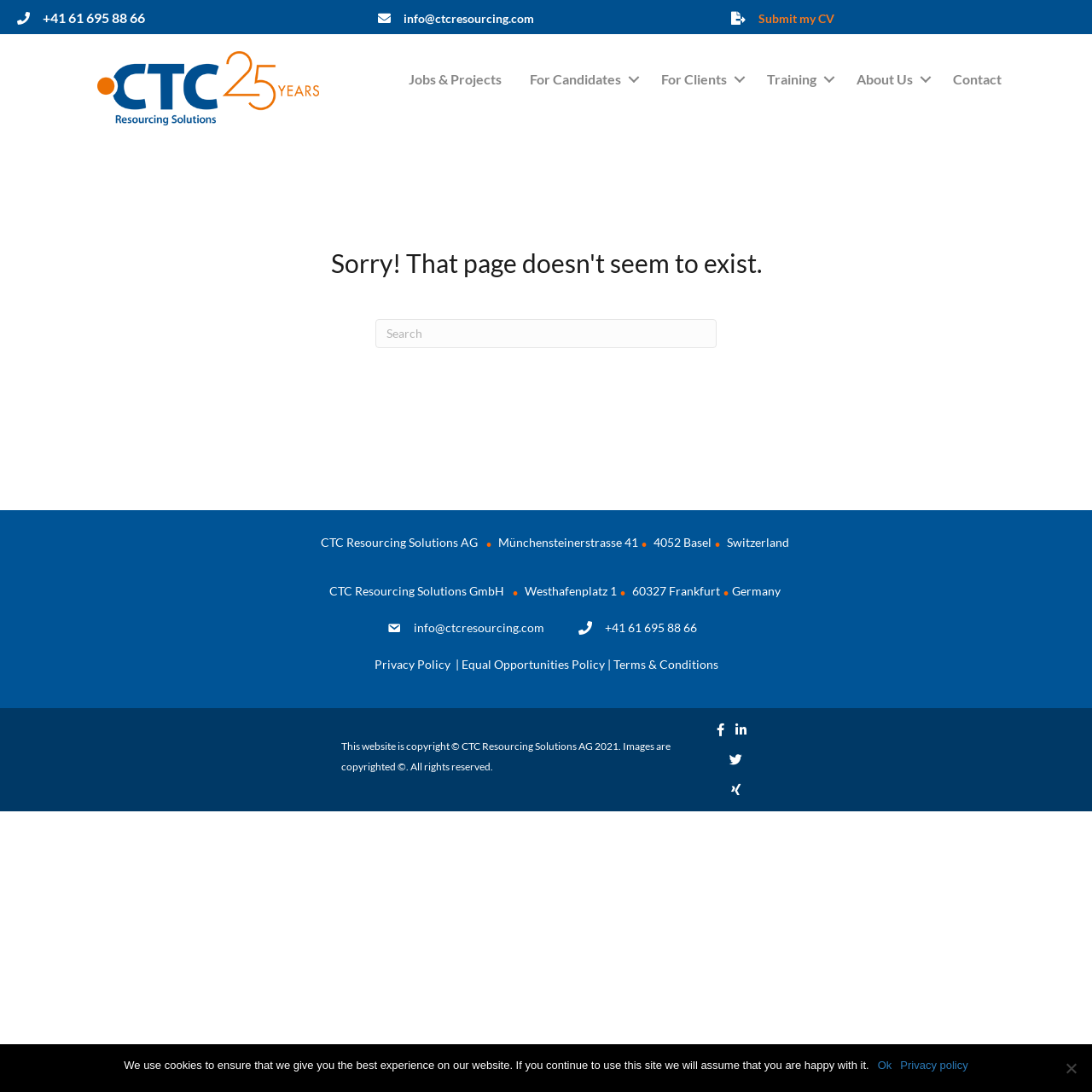Please find the bounding box coordinates of the element that must be clicked to perform the given instruction: "Click the 'Contact' link". The coordinates should be four float numbers from 0 to 1, i.e., [left, top, right, bottom].

[0.86, 0.039, 0.93, 0.107]